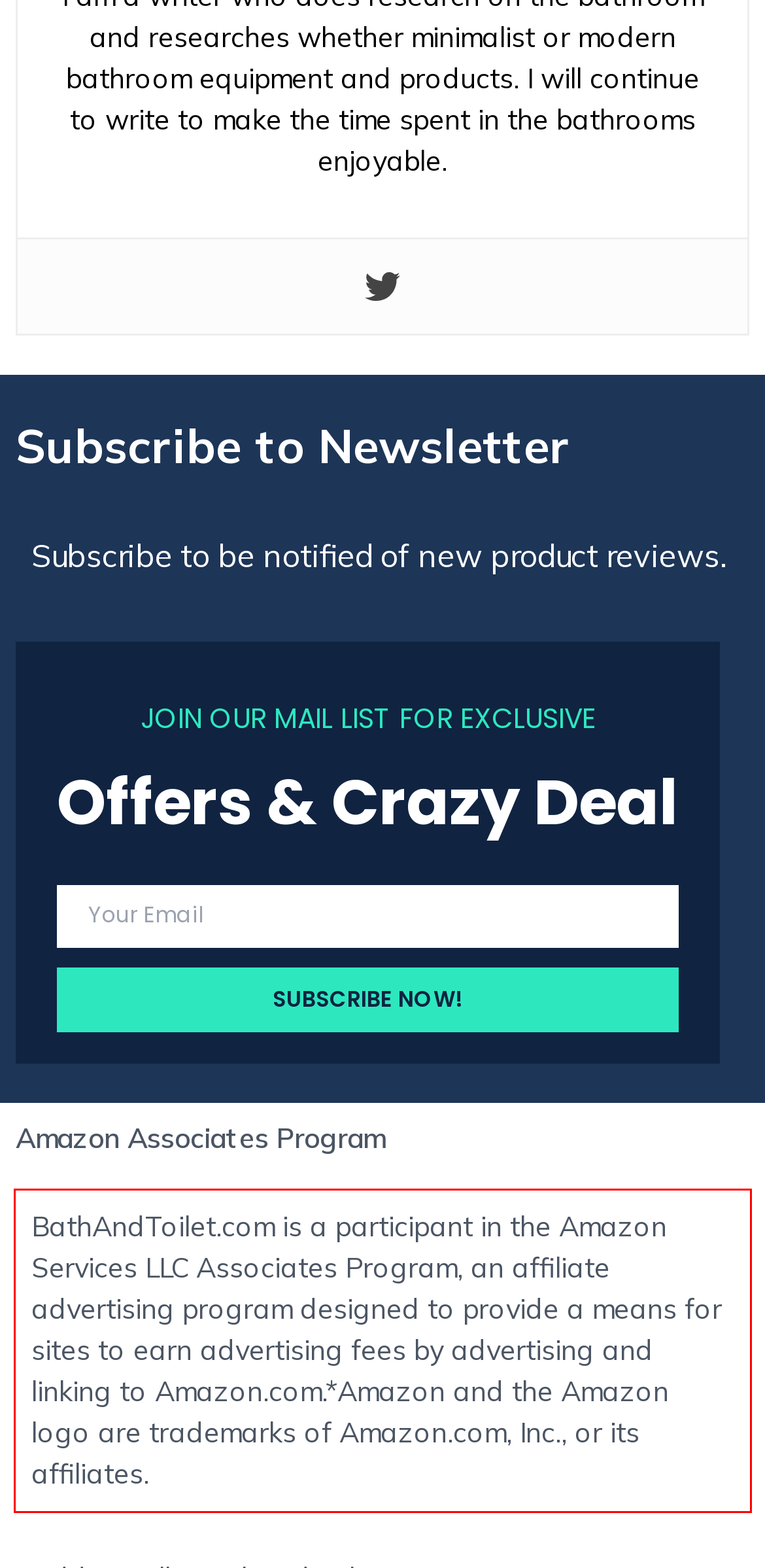Observe the screenshot of the webpage that includes a red rectangle bounding box. Conduct OCR on the content inside this red bounding box and generate the text.

BathAndToilet.com is a participant in the Amazon Services LLC Associates Program, an affiliate advertising program designed to provide a means for sites to earn advertising fees by advertising and linking to Amazon.com.*Amazon and the Amazon logo are trademarks of Amazon.com, Inc., or its affiliates.